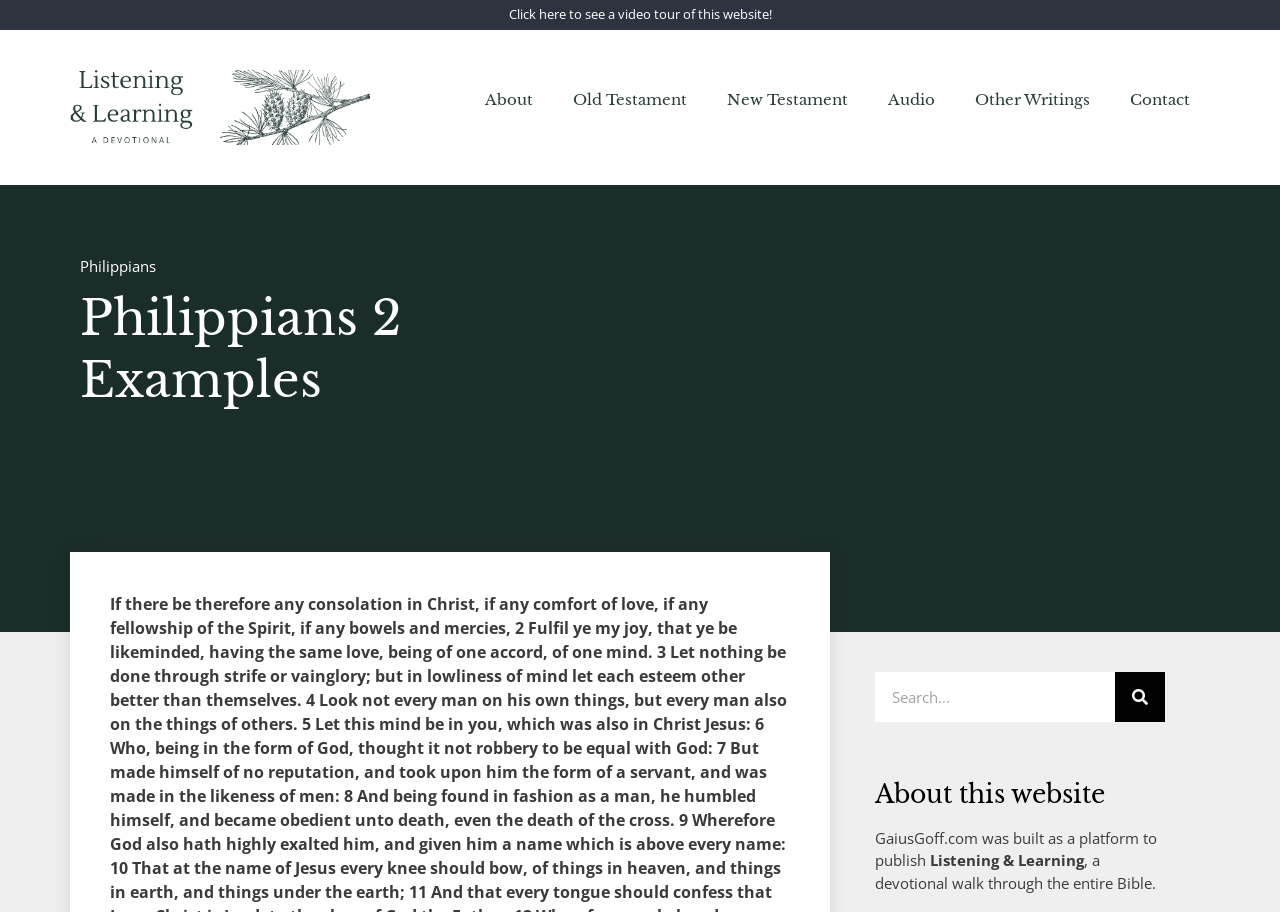Your task is to extract the text of the main heading from the webpage.

Philippians 2
Examples